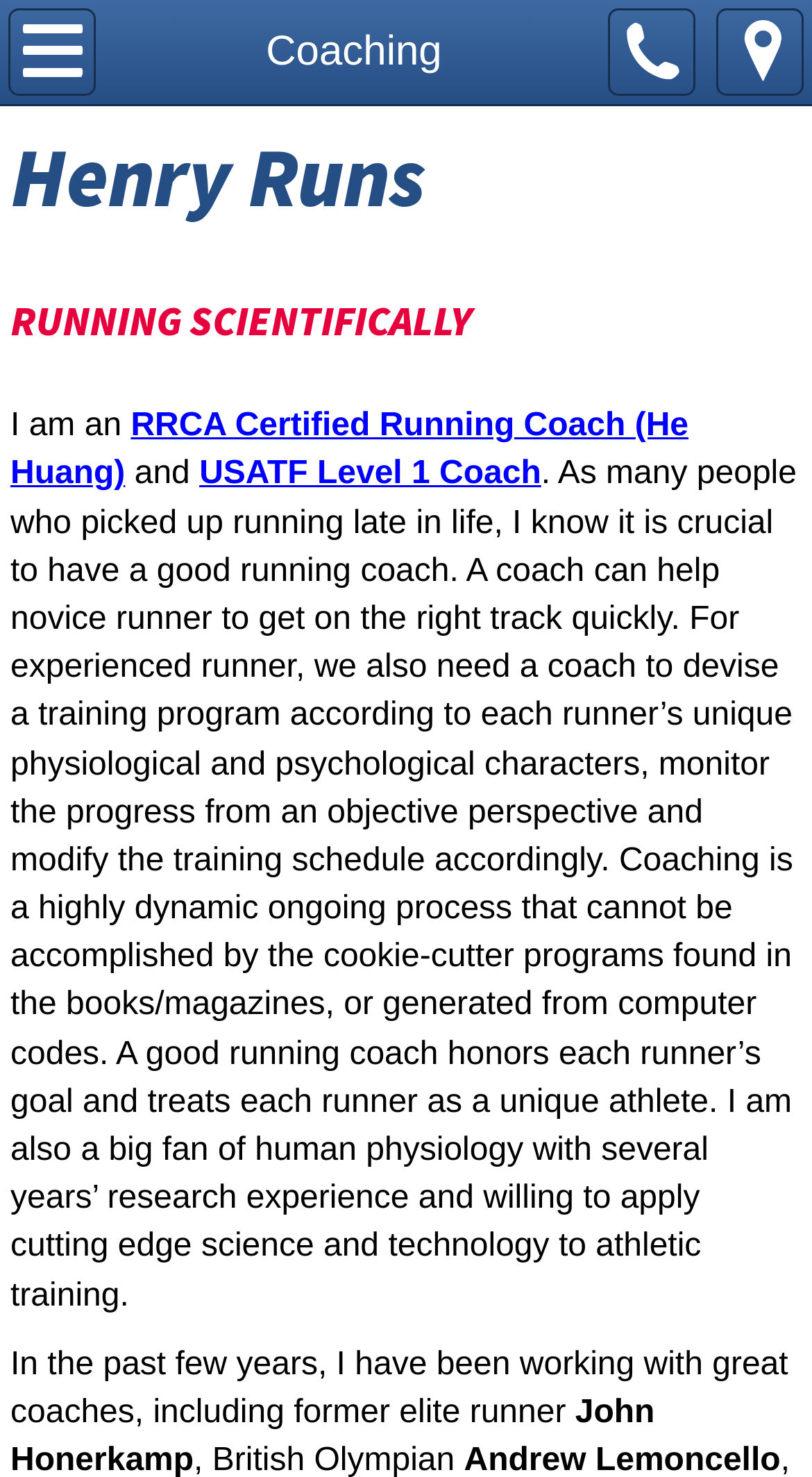Provide a short answer to the following question with just one word or phrase: What type of runners does the coach work with?

Novice and experienced runners